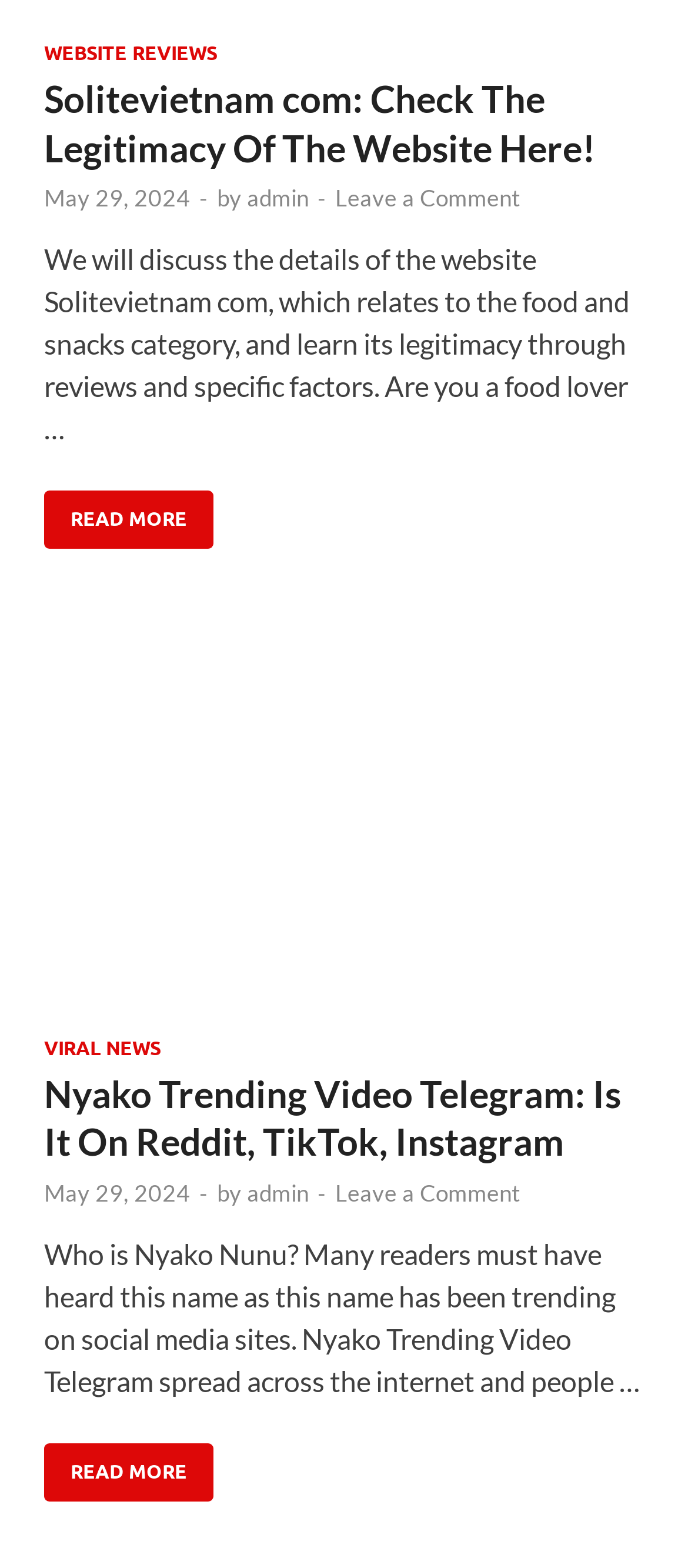Indicate the bounding box coordinates of the element that must be clicked to execute the instruction: "Check the 'SOLITEVIETNAM COM: CHECK THE LEGITIMACY OF THE WEBSITE HERE!' link". The coordinates should be given as four float numbers between 0 and 1, i.e., [left, top, right, bottom].

[0.064, 0.313, 0.31, 0.35]